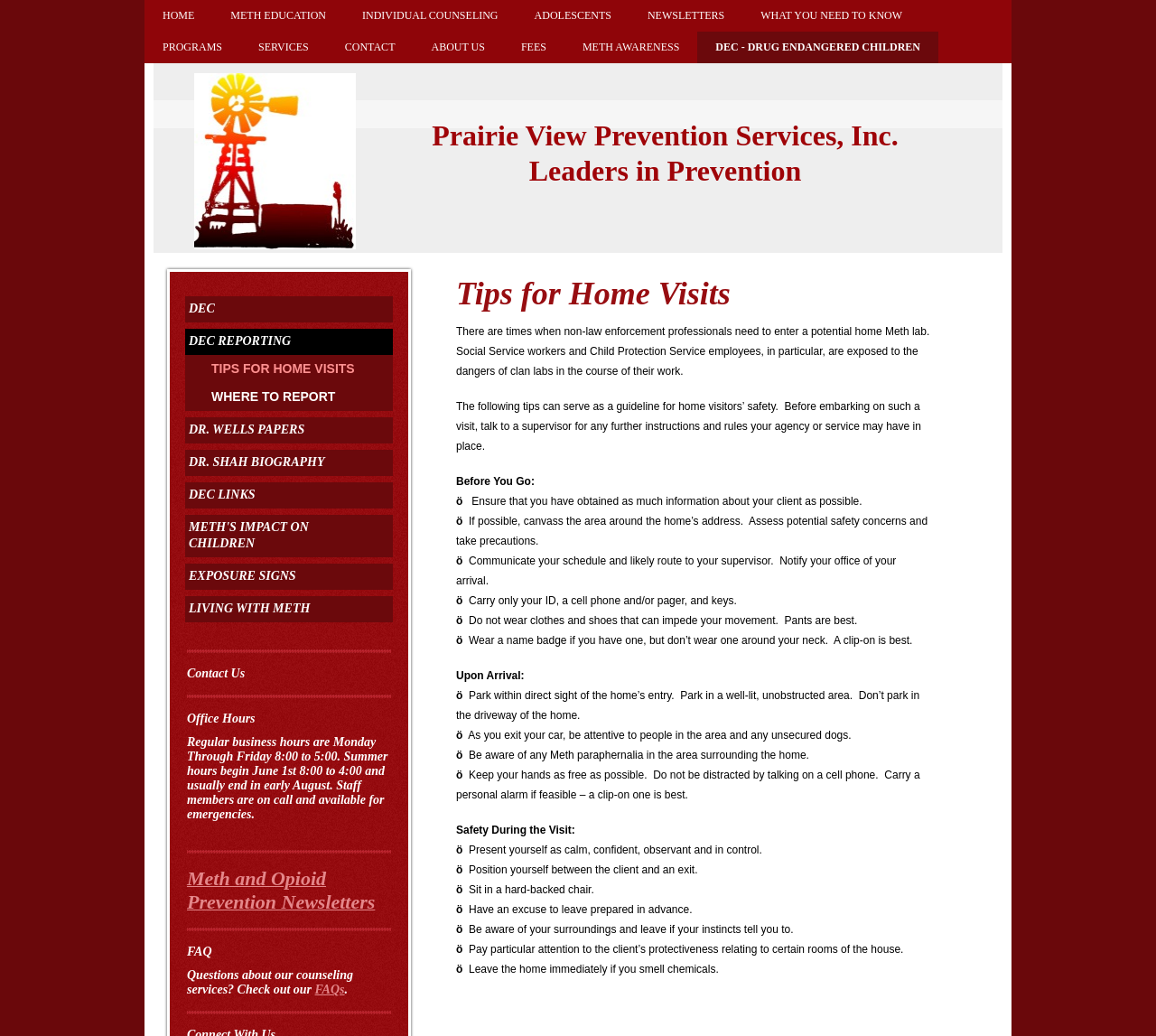What is the topic of the 'METH AWARENESS' link?
Refer to the image and respond with a one-word or short-phrase answer.

Meth awareness